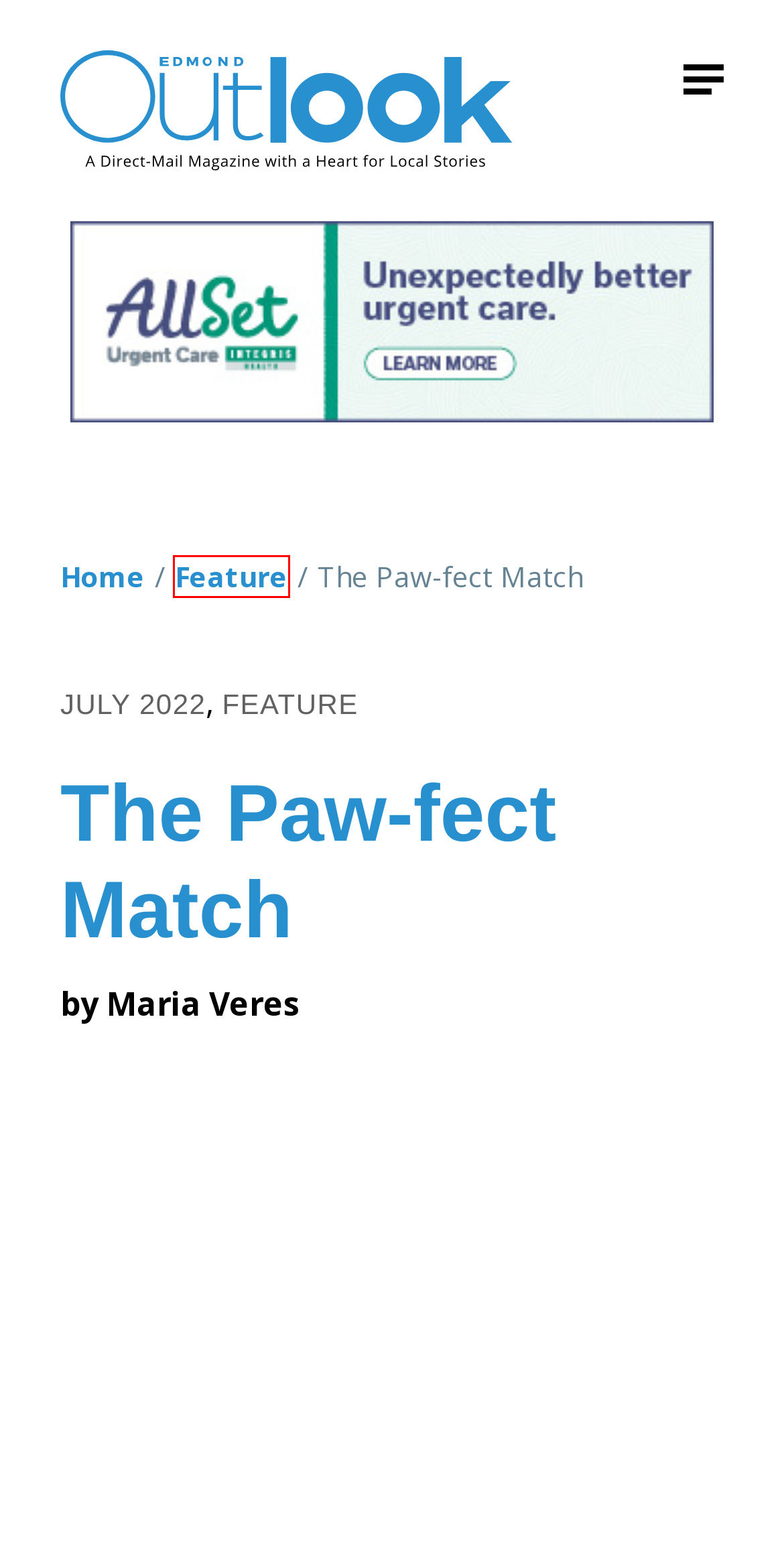Observe the screenshot of a webpage with a red bounding box around an element. Identify the webpage description that best fits the new page after the element inside the bounding box is clicked. The candidates are:
A. Uncategorized | Edmond Outlook
B. Maria Veres | Edmond Outlook
C. July 2022 | Edmond Outlook
D. Food | Edmond Outlook
E. Edmond's Community News Magazine Since 2005 | Edmond Outlook
F. Arts | Edmond Outlook
G. Feature | Edmond Outlook
H. Ask Edmond | Edmond Outlook

G